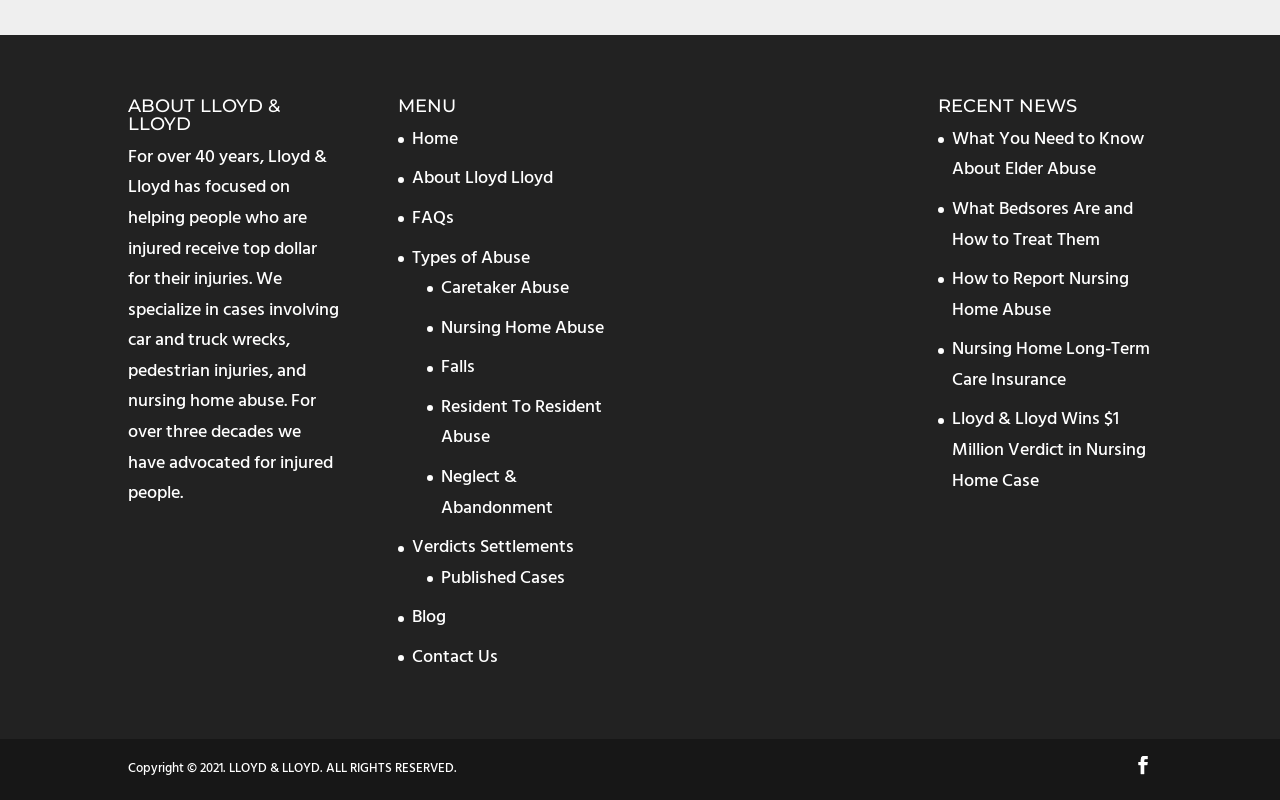Determine the bounding box for the HTML element described here: "Published Cases". The coordinates should be given as [left, top, right, bottom] with each number being a float between 0 and 1.

[0.345, 0.705, 0.441, 0.741]